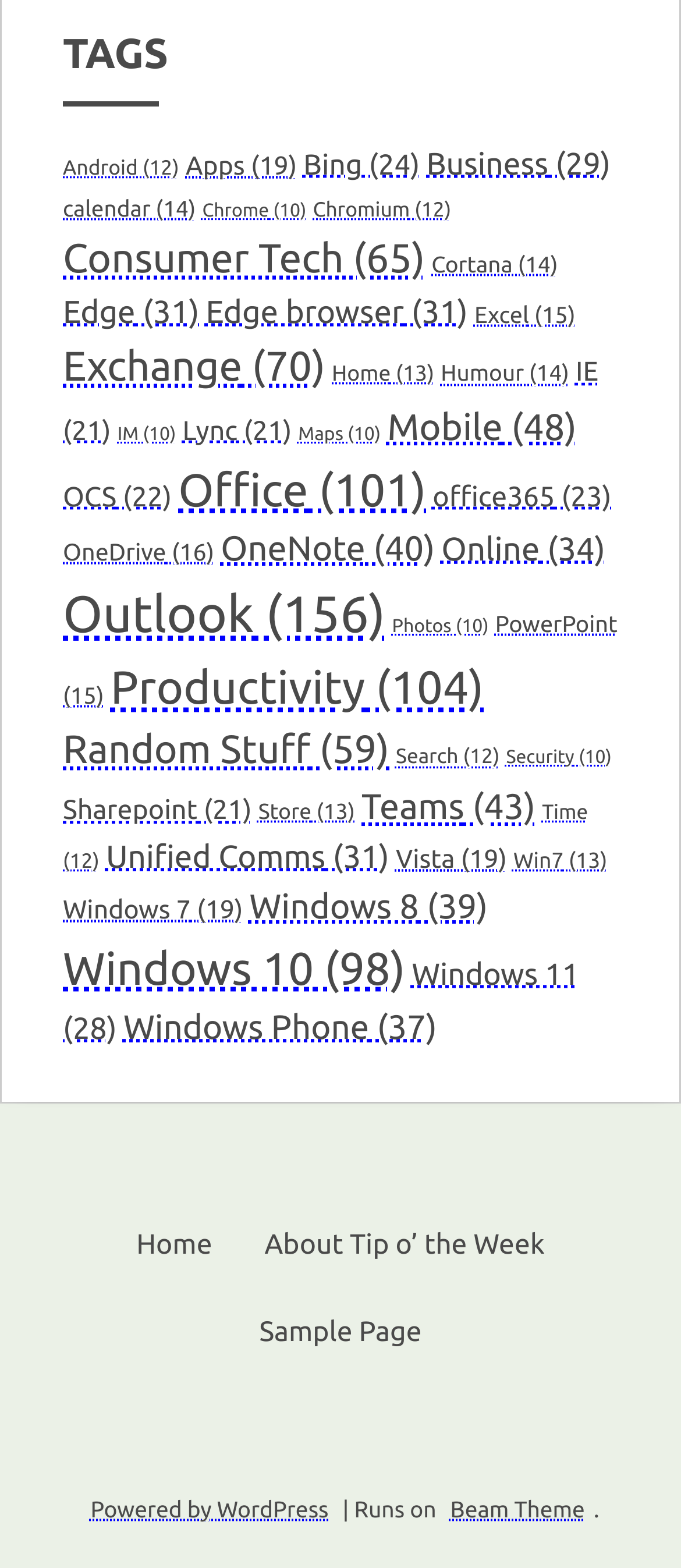Please determine the bounding box coordinates for the element that should be clicked to follow these instructions: "Explore Consumer Tech".

[0.092, 0.151, 0.624, 0.179]